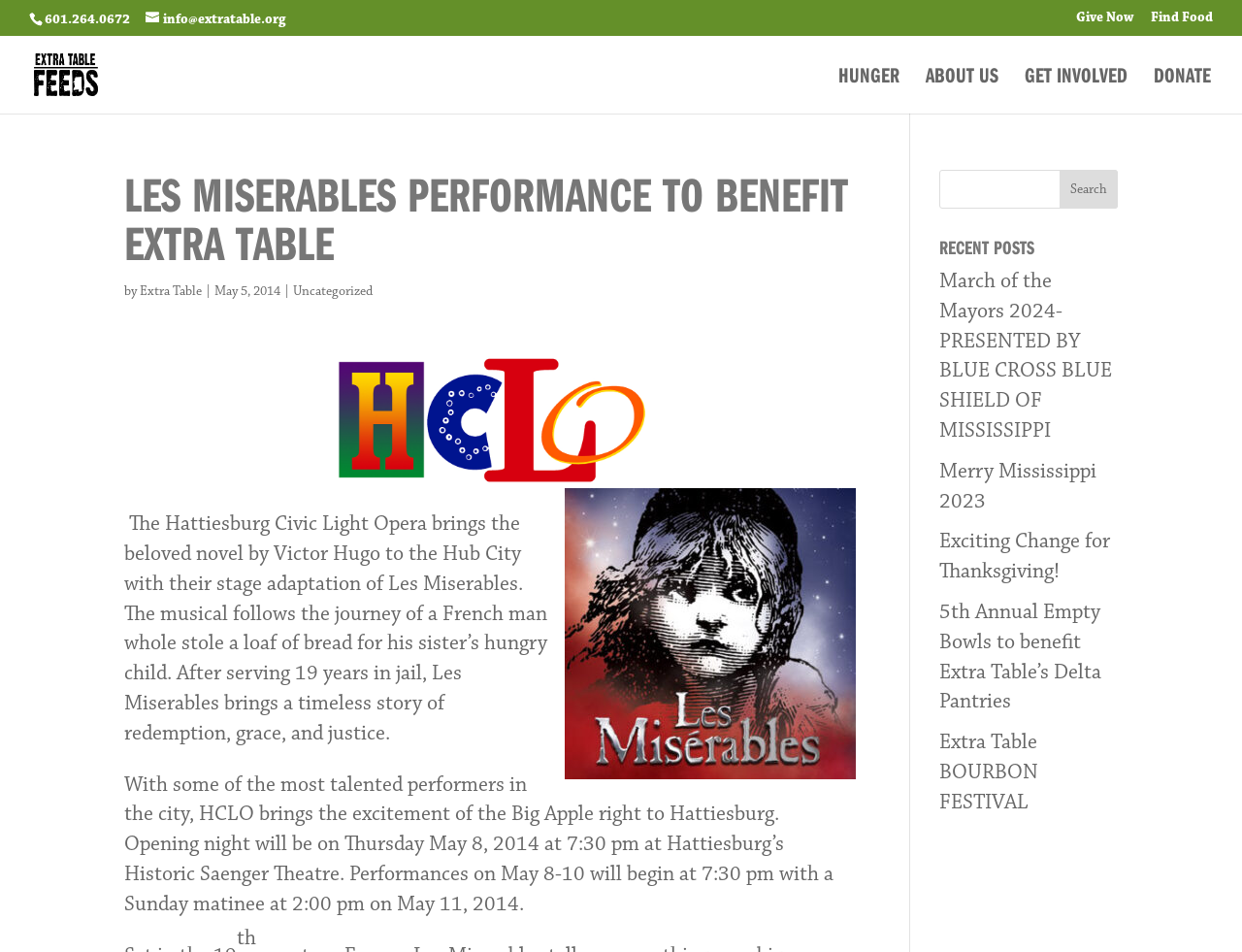How many links are there in the 'RECENT POSTS' section?
Refer to the image and provide a concise answer in one word or phrase.

5